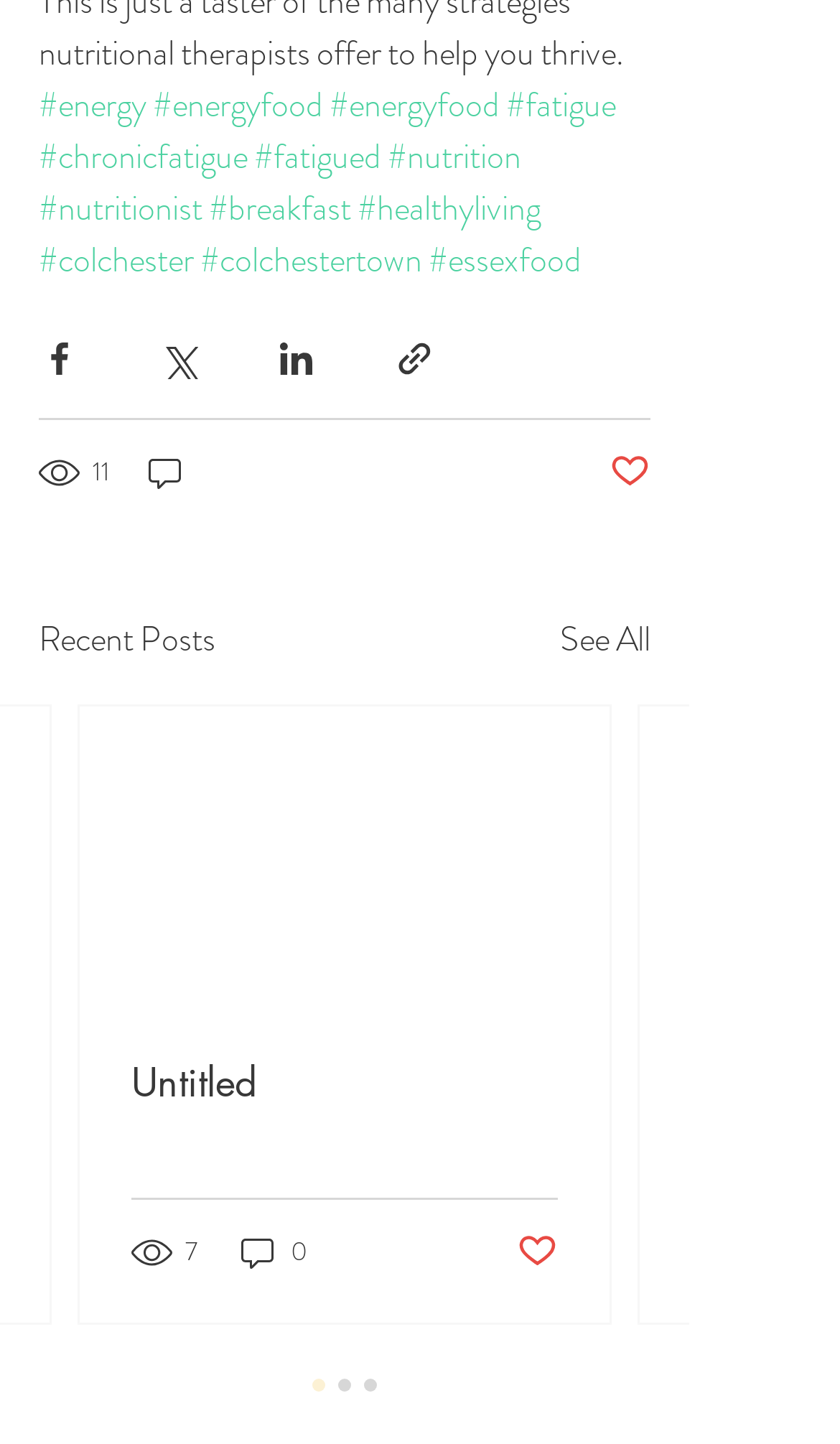Locate the bounding box coordinates of the item that should be clicked to fulfill the instruction: "Click on the 'Untitled' link".

[0.156, 0.731, 0.664, 0.767]